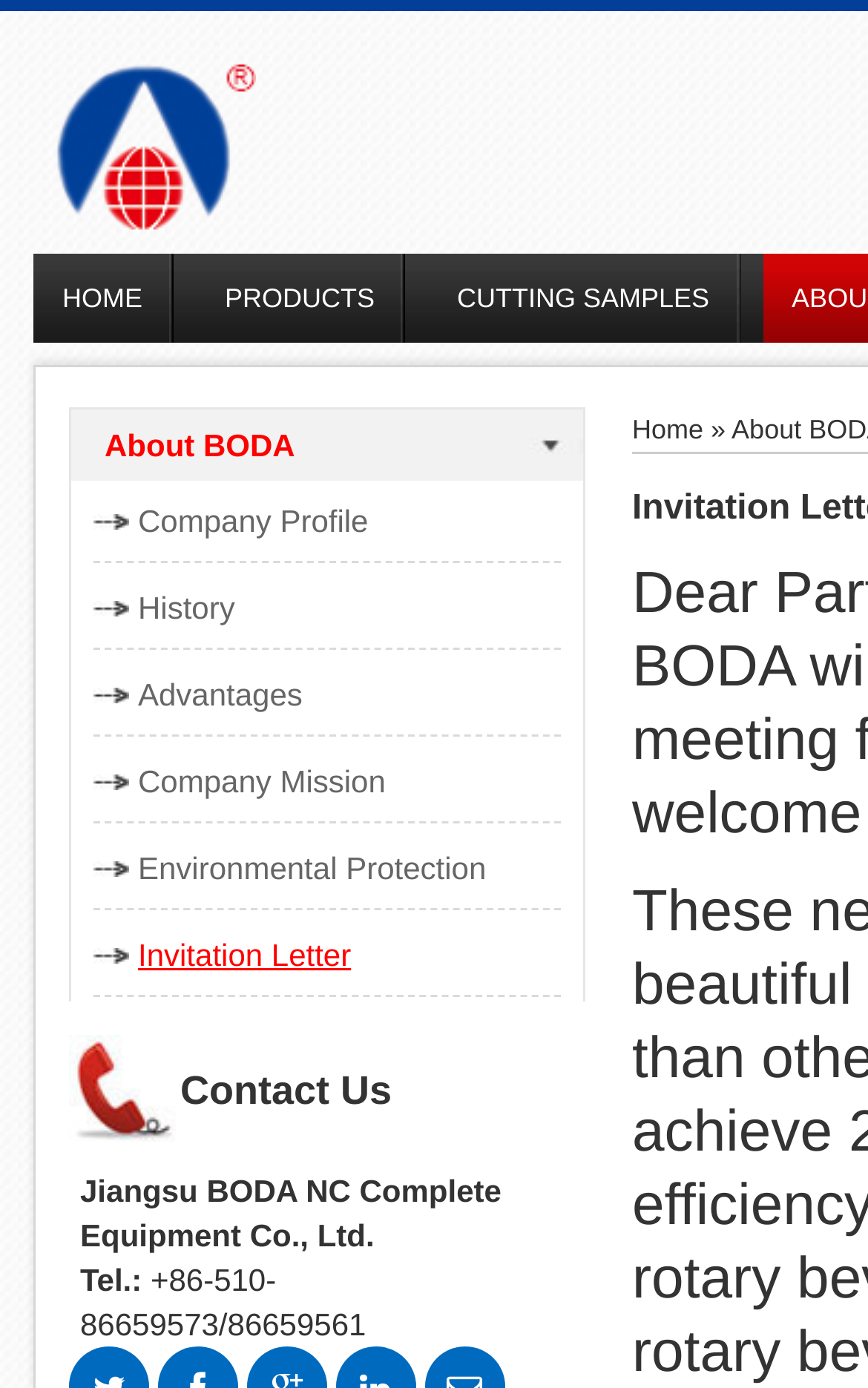Predict the bounding box for the UI component with the following description: "Environmental Protection".

[0.108, 0.596, 0.646, 0.656]